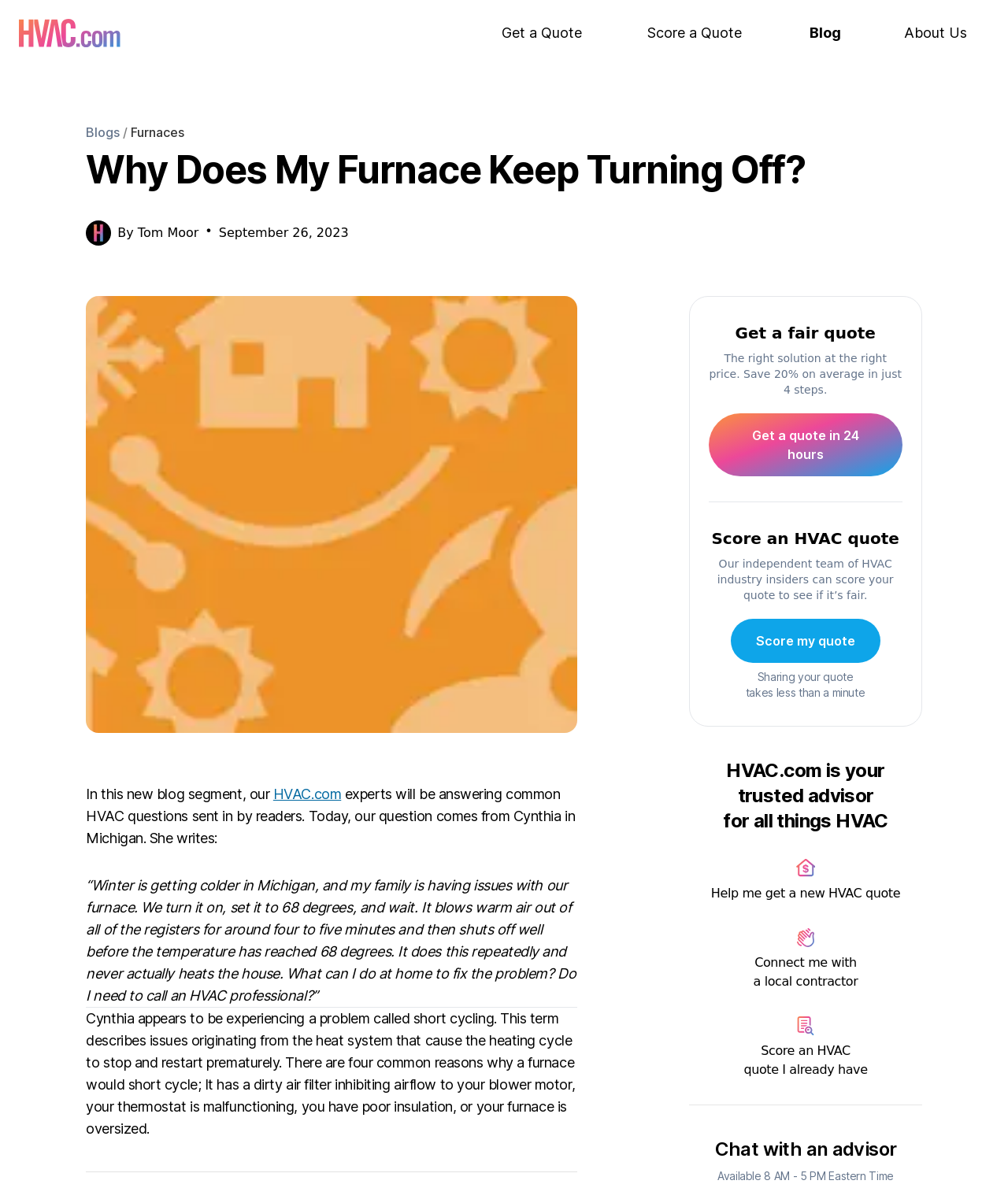Generate a thorough caption that explains the contents of the webpage.

This webpage is about fixing a furnace that won't stay on, with a focus on providing solutions and expert advice. At the top, there is a logo of HVAC.com, accompanied by several links to other pages, including "Get a Quote", "Score a Quote", "Blog", and "About Us". 

Below the logo, there is a heading that asks "Why Does My Furnace Keep Turning Off?" followed by an image of an HVAC logo icon. The author of the article, Tom Moor, is credited, along with the date of publication, September 26, 2023. 

A large image takes up most of the top half of the page, with a figure caption that is not provided. 

The main content of the article begins with a question from a reader, Cynthia, who is experiencing issues with her furnace. The furnace turns on, blows warm air for a few minutes, and then shuts off before reaching the desired temperature. The experts at HVAC.com explain that this is a problem called short cycling and provide four common reasons why it might be happening.

The article is divided into sections by horizontal separators. The next section provides a call to action, encouraging readers to get a fair quote for their HVAC needs. There is a link to get a quote in 24 hours, along with some promotional text.

The following section explains the service of scoring an HVAC quote, where an independent team of industry insiders can review the quote to ensure it's fair. There is a link to score a quote, along with some text explaining the process.

The final section of the page has a heading that establishes HVAC.com as a trusted advisor for all things HVAC. There are three buttons that allow users to get a new HVAC quote, connect with a local contractor, or score an HVAC quote they already have. Each button has an accompanying image. 

At the very bottom of the page, there is an option to chat with an advisor, available from 8 AM to 5 PM Eastern Time.